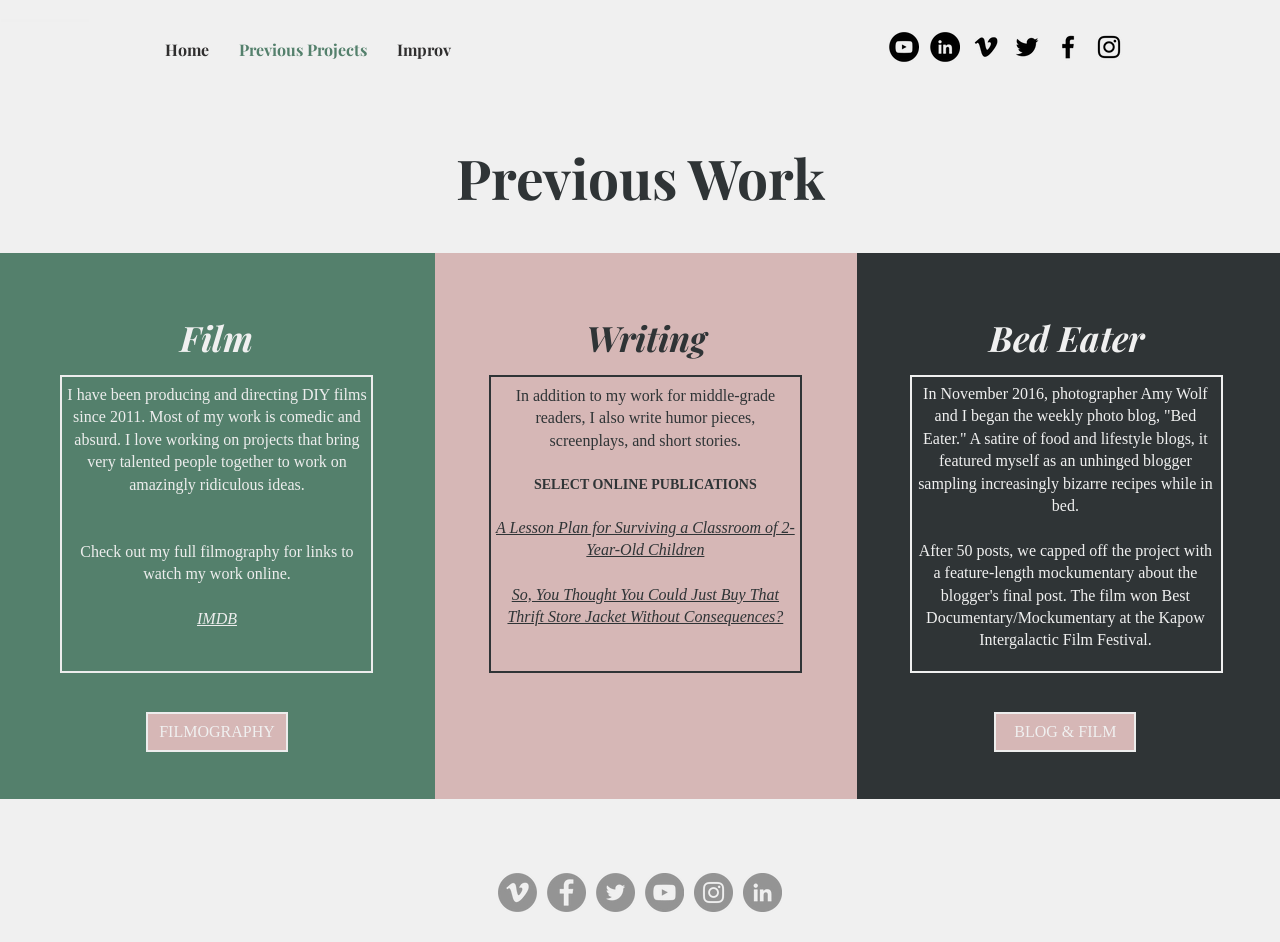What is the name of the photo blog mentioned on the webpage?
Using the picture, provide a one-word or short phrase answer.

Bed Eater